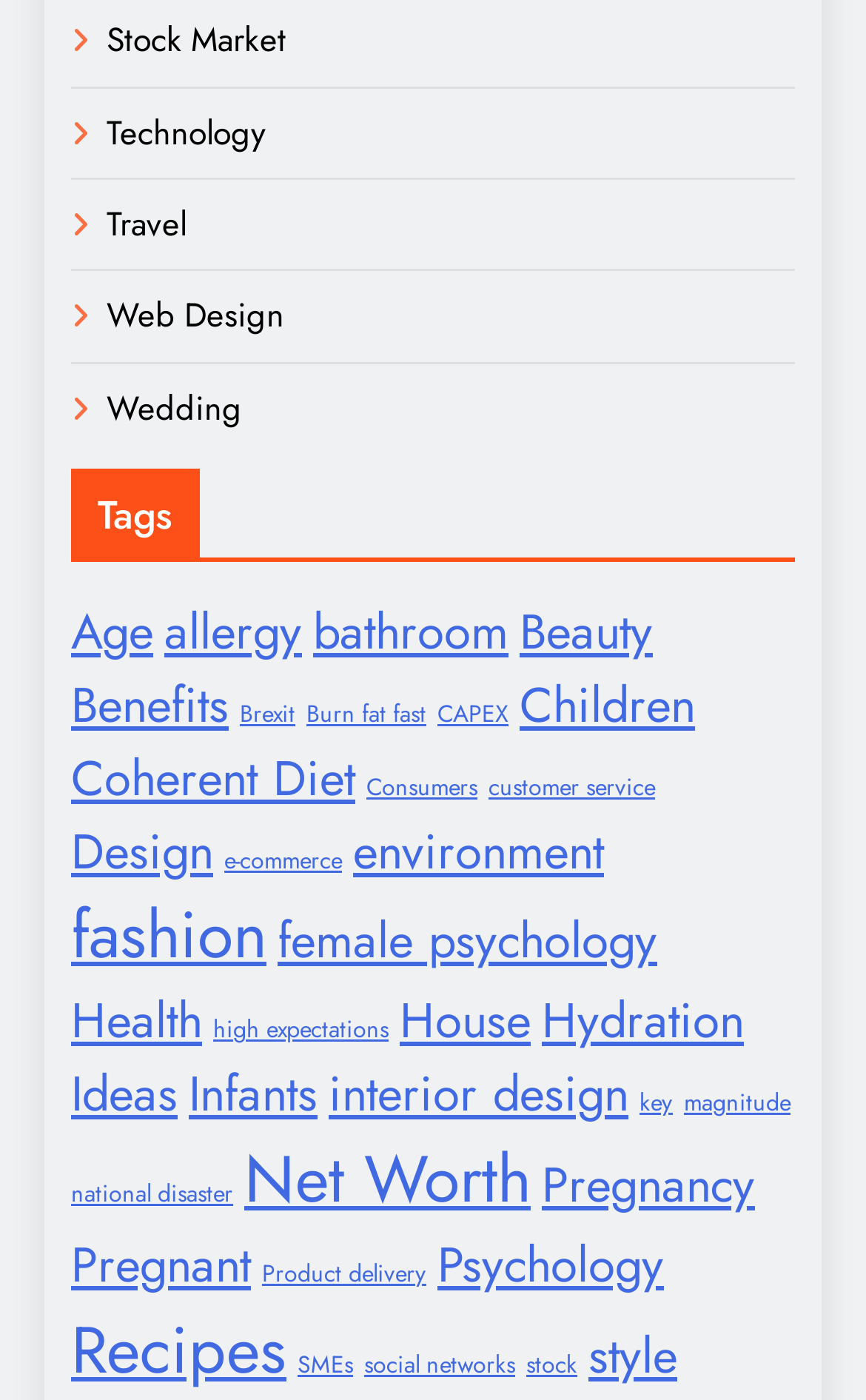Based on the element description, predict the bounding box coordinates (top-left x, top-left y, bottom-right x, bottom-right y) for the UI element in the screenshot: Burn fat fast

[0.354, 0.498, 0.492, 0.522]